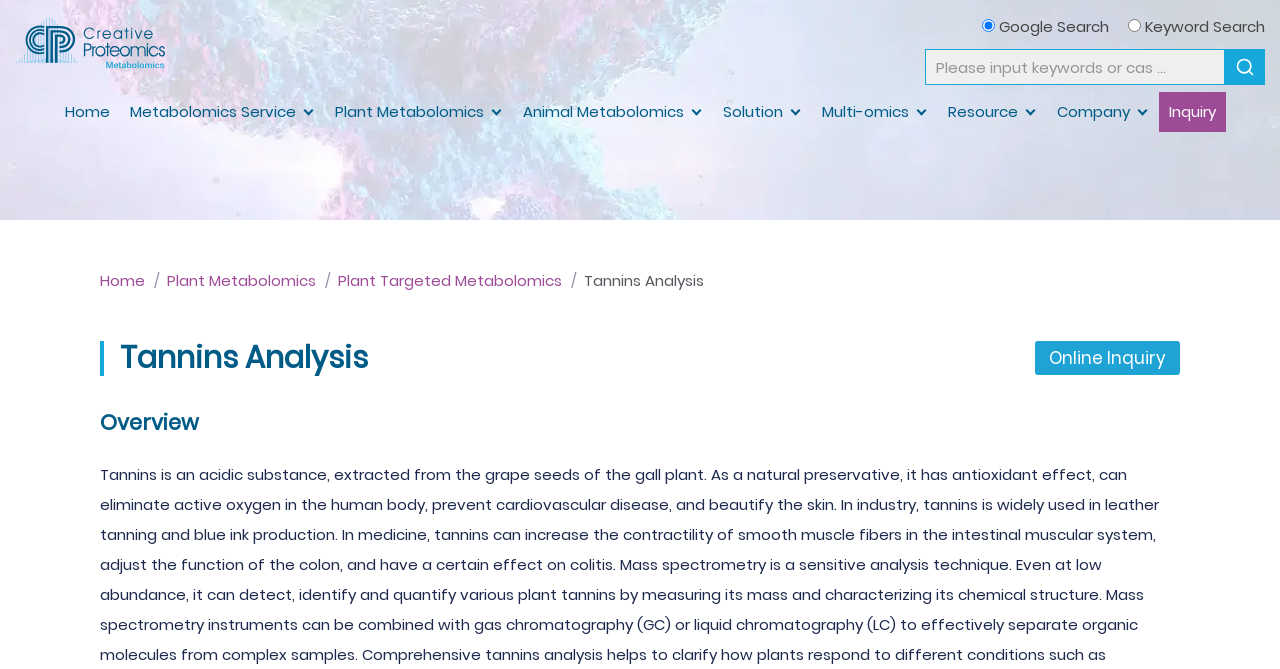Provide an in-depth description of the elements and layout of the webpage.

The webpage is about Creative Proteomics' plant tannins analysis services. At the top, there is a banner image that spans the entire width of the page. Below the banner, there are two rows of links. The first row has links to "Home", "Metabolomics Service", "Plant Metabolomics", "Animal Metabolomics", "Solution", "Multi-omics", "Resource", "Company", and "Inquiry". The second row has links to "Home", "Plant Metabolomics", and "Plant Targeted Metabolomics". 

To the right of the links, there is a search bar with a text box and a "Search" button. Above the search bar, there are two radio buttons for "Google Search" and "Keyword Search". 

The main content of the page is divided into sections. The first section is titled "Tannins Analysis" and has a brief description of the service. Below this section, there is another section titled "Overview". 

There are two images on the page: the banner image at the top and a smaller image with the text "Metabolomics Creative Proteomics" at the top left corner. There is also a link to "Online Inquiry" at the bottom right corner of the page.